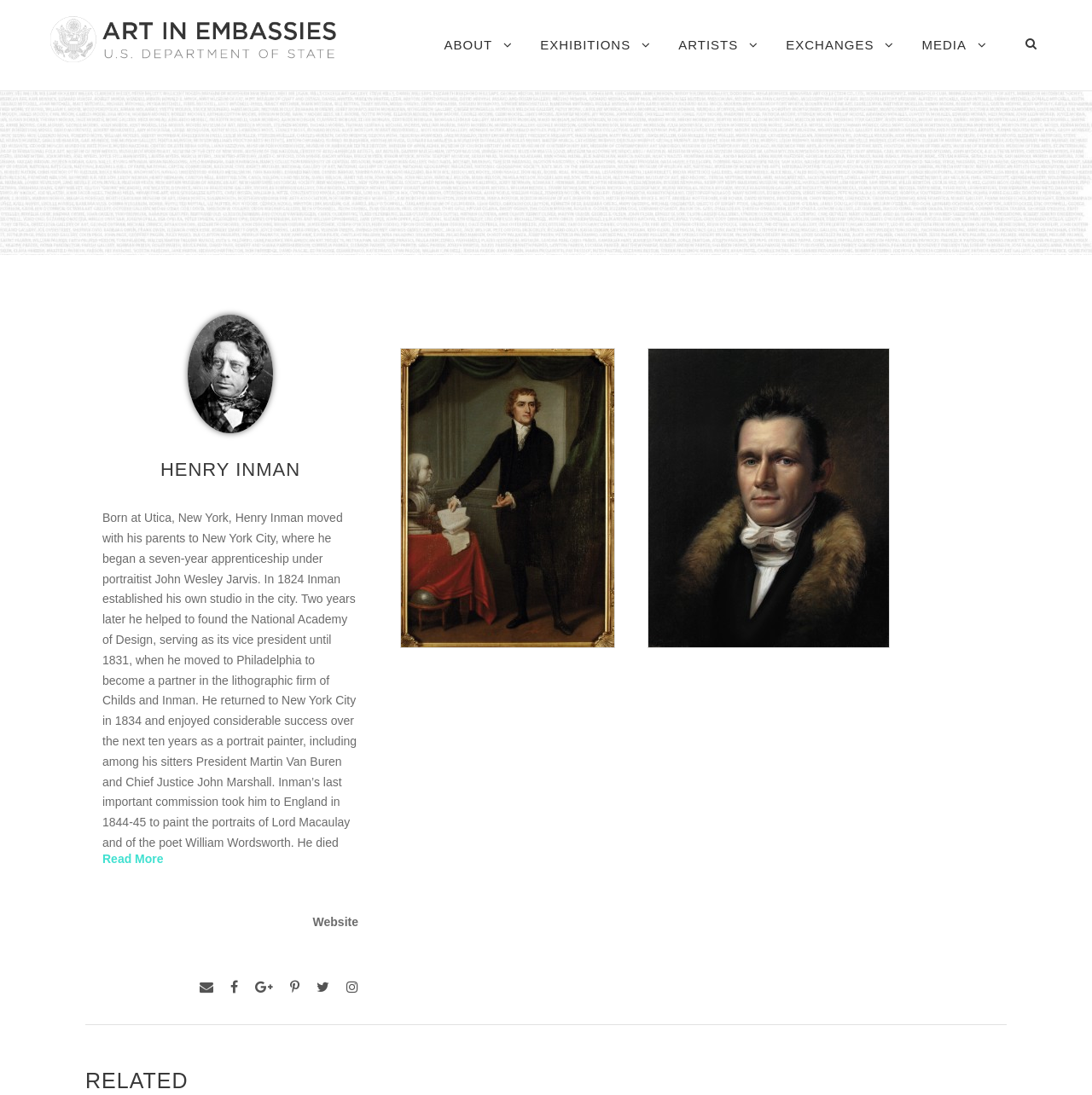Please provide the bounding box coordinates for the element that needs to be clicked to perform the following instruction: "View Henry Inman's portrait". The coordinates should be given as four float numbers between 0 and 1, i.e., [left, top, right, bottom].

[0.367, 0.318, 0.562, 0.591]